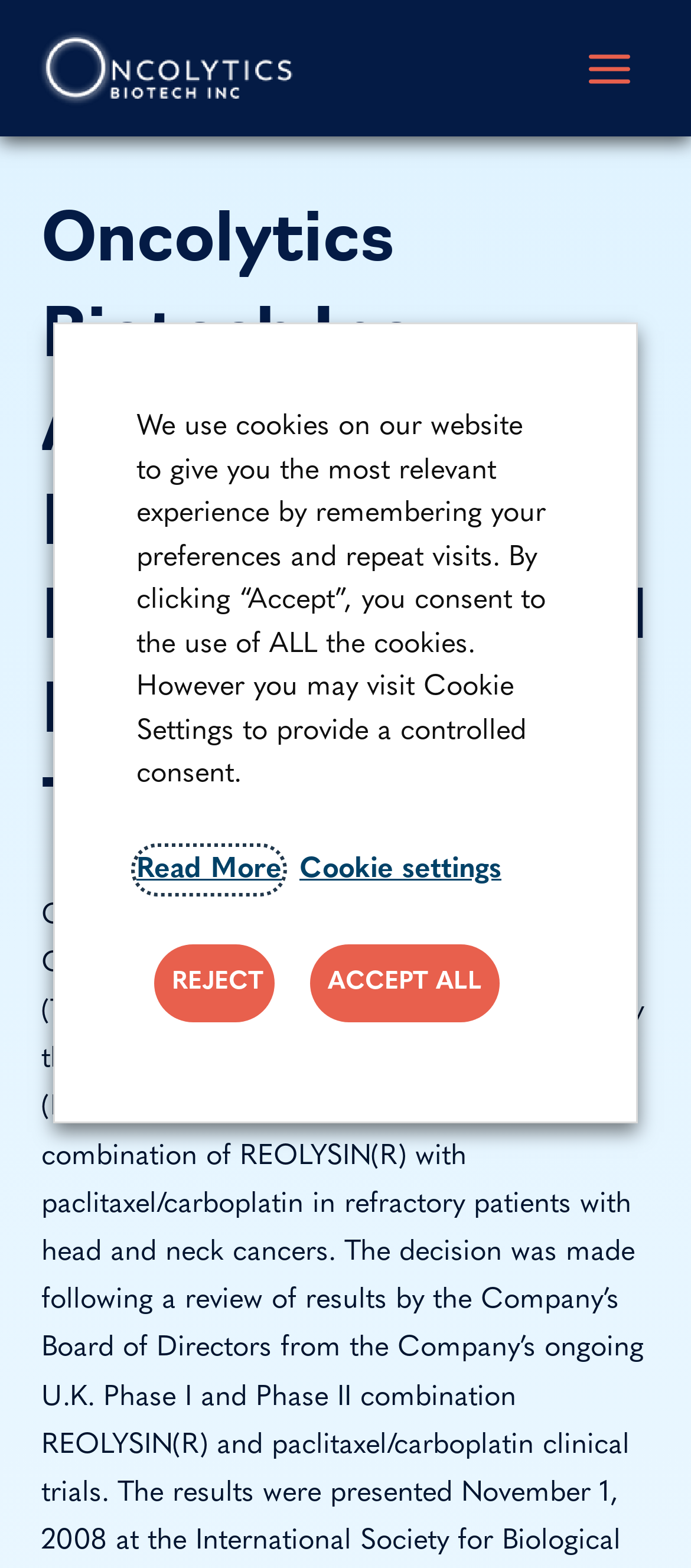Locate the bounding box coordinates of the UI element described by: "View preferencesView preferences". The bounding box coordinates should consist of four float numbers between 0 and 1, i.e., [left, top, right, bottom].

None